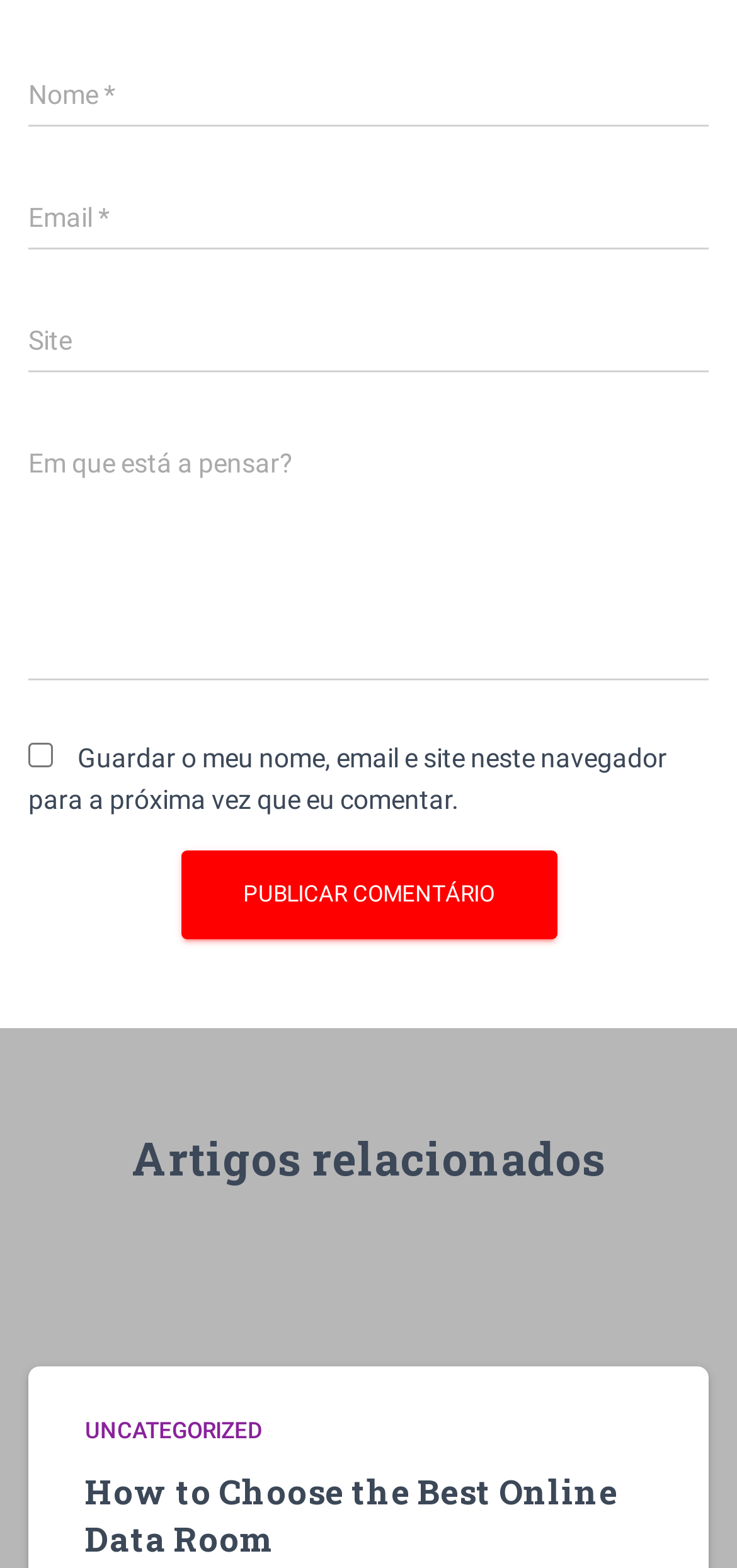Please provide a brief answer to the following inquiry using a single word or phrase:
What is the title of the related article?

How to Choose the Best Online Data Room